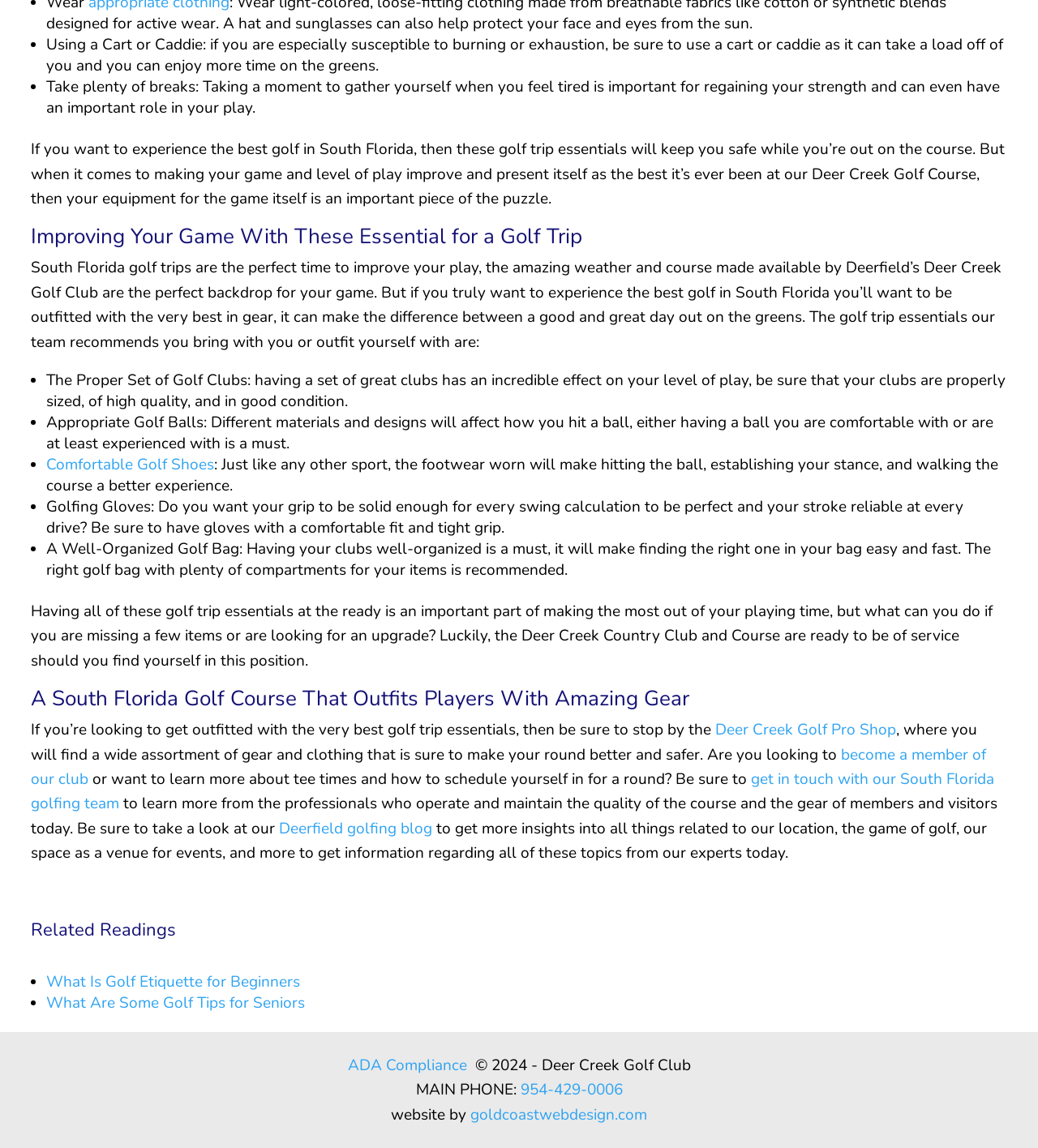Answer the question with a single word or phrase: 
What is the purpose of golfing gloves?

To have a solid grip